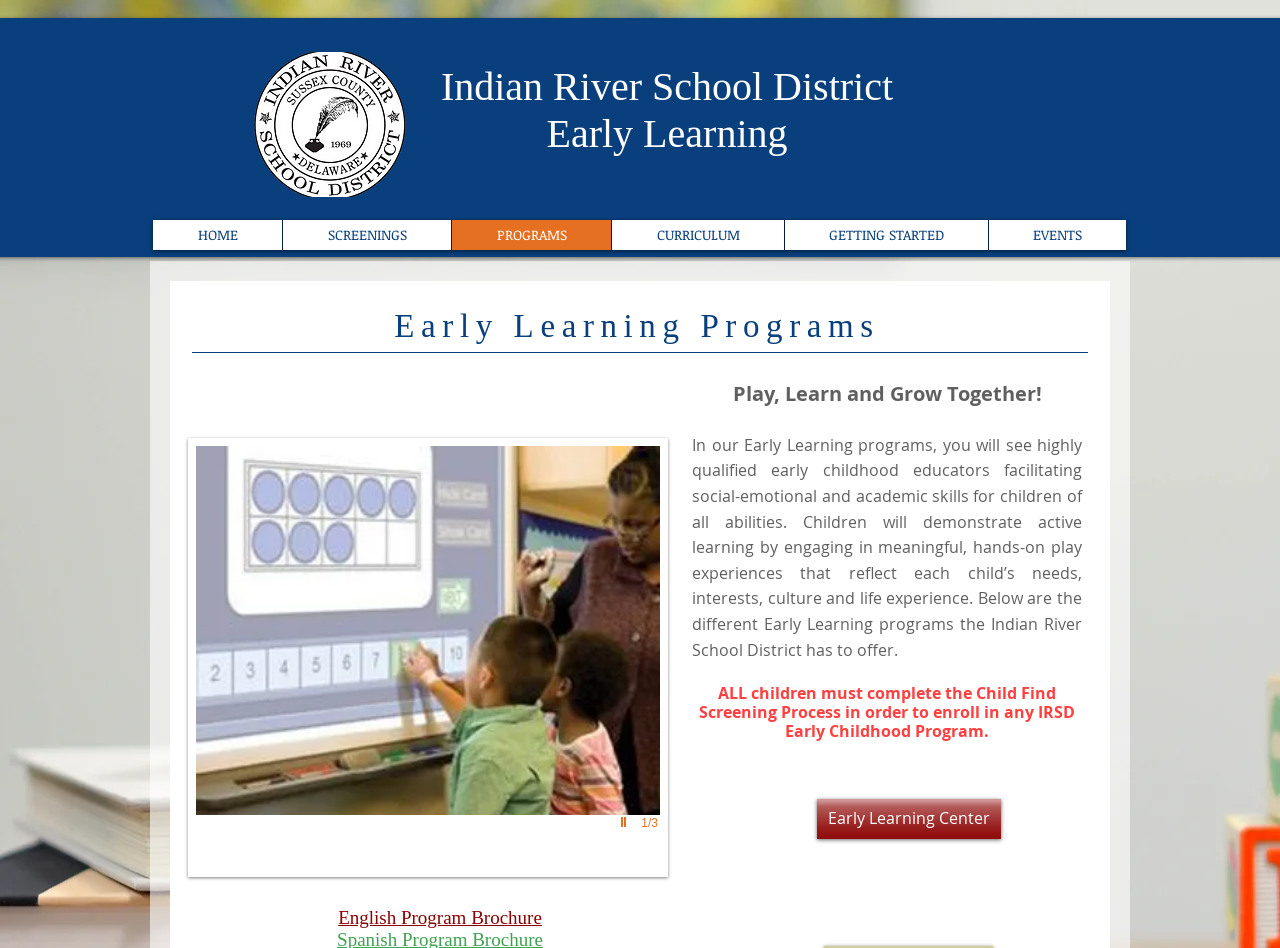Please provide a one-word or phrase answer to the question: 
How many buttons are there in the slide show gallery?

4